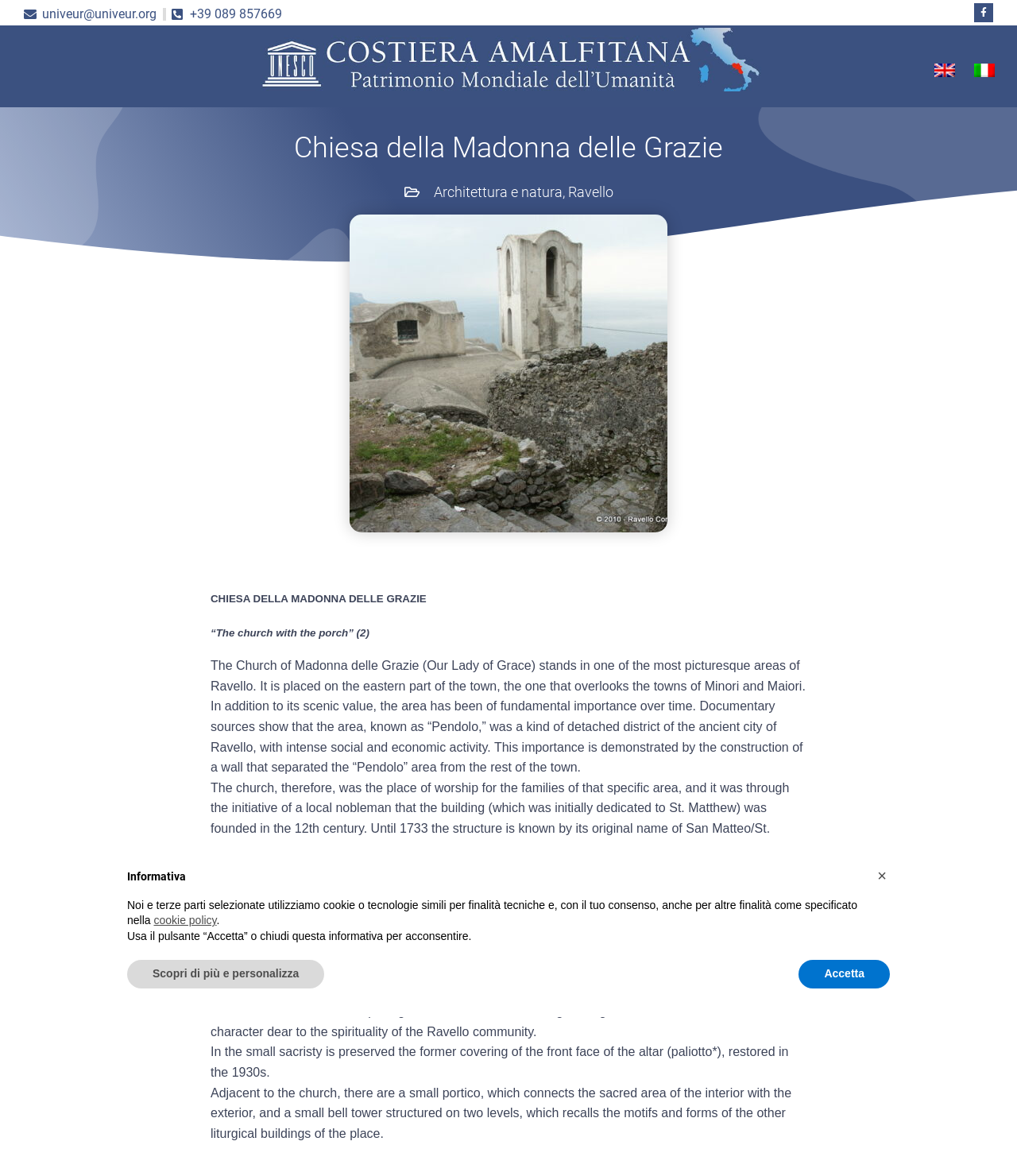Determine the bounding box for the UI element as described: "univeur@univeur.org". The coordinates should be represented as four float numbers between 0 and 1, formatted as [left, top, right, bottom].

[0.023, 0.007, 0.154, 0.018]